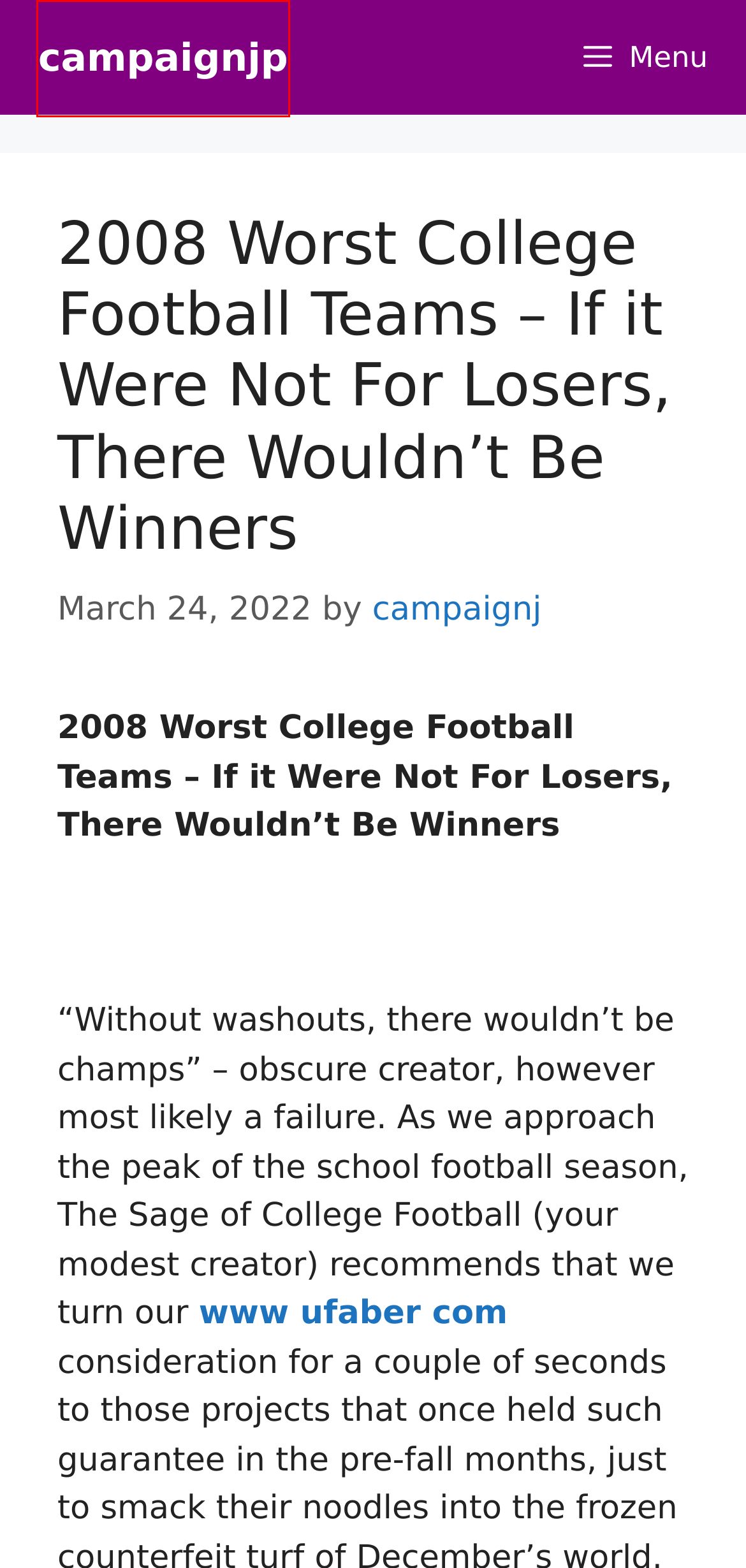Examine the screenshot of the webpage, noting the red bounding box around a UI element. Pick the webpage description that best matches the new page after the element in the red bounding box is clicked. Here are the candidates:
A. Designing for Engagement: Abbotford Web Design Company's Innovative Solutions - campaignjp
B. The Ethics of CSGO Cheats: Fairness, Integrity, and Competitive Gaming - campaignjp
C. campaignjp - My WordPress Blog
D. campaignj - campaignjp
E. Empower Your Journey to Self-Mastery: Personal Growth Coaching Essentials - campaignjp
F. What Online Casinos Can Offer - campaignjp
G. Safety in a Children's Playground - campaignjp
H. UFABET เว็บตรง เว็บแทงบอล แทงบอลออนไลน์ ยูฟ่าเบท ขั้นต่ำ 1บ.

C